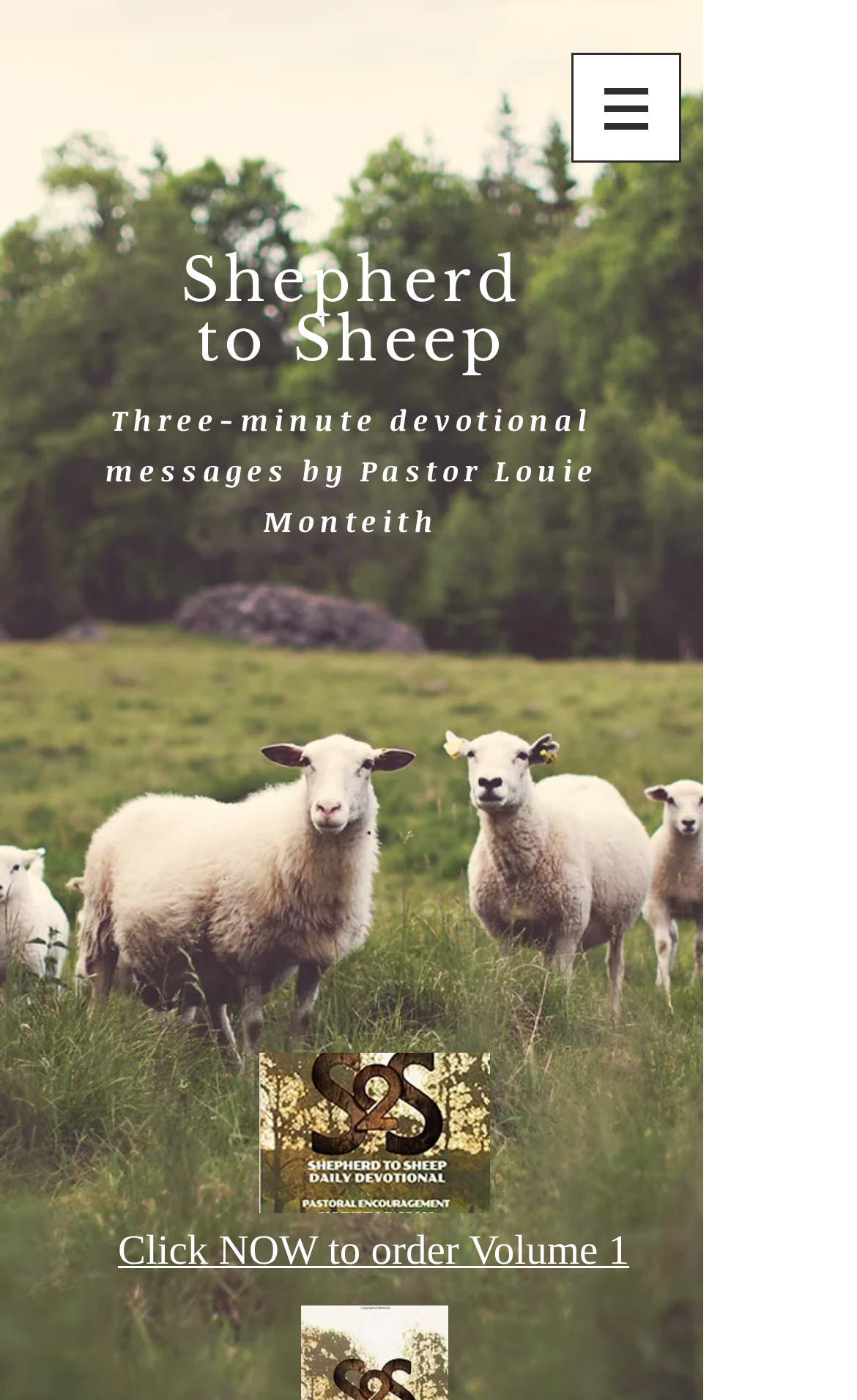Determine the webpage's heading and output its text content.

Shepherd to Sheep